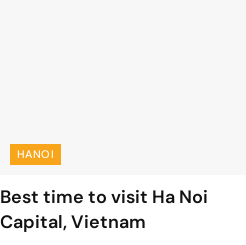What is Hanoi known for?
Please utilize the information in the image to give a detailed response to the question.

Hanoi, the capital of Vietnam, is known for its rich heritage and vibrant atmosphere, which suggests that the city has a lot to offer in terms of cultural and historical significance, making it an attractive destination for travelers.